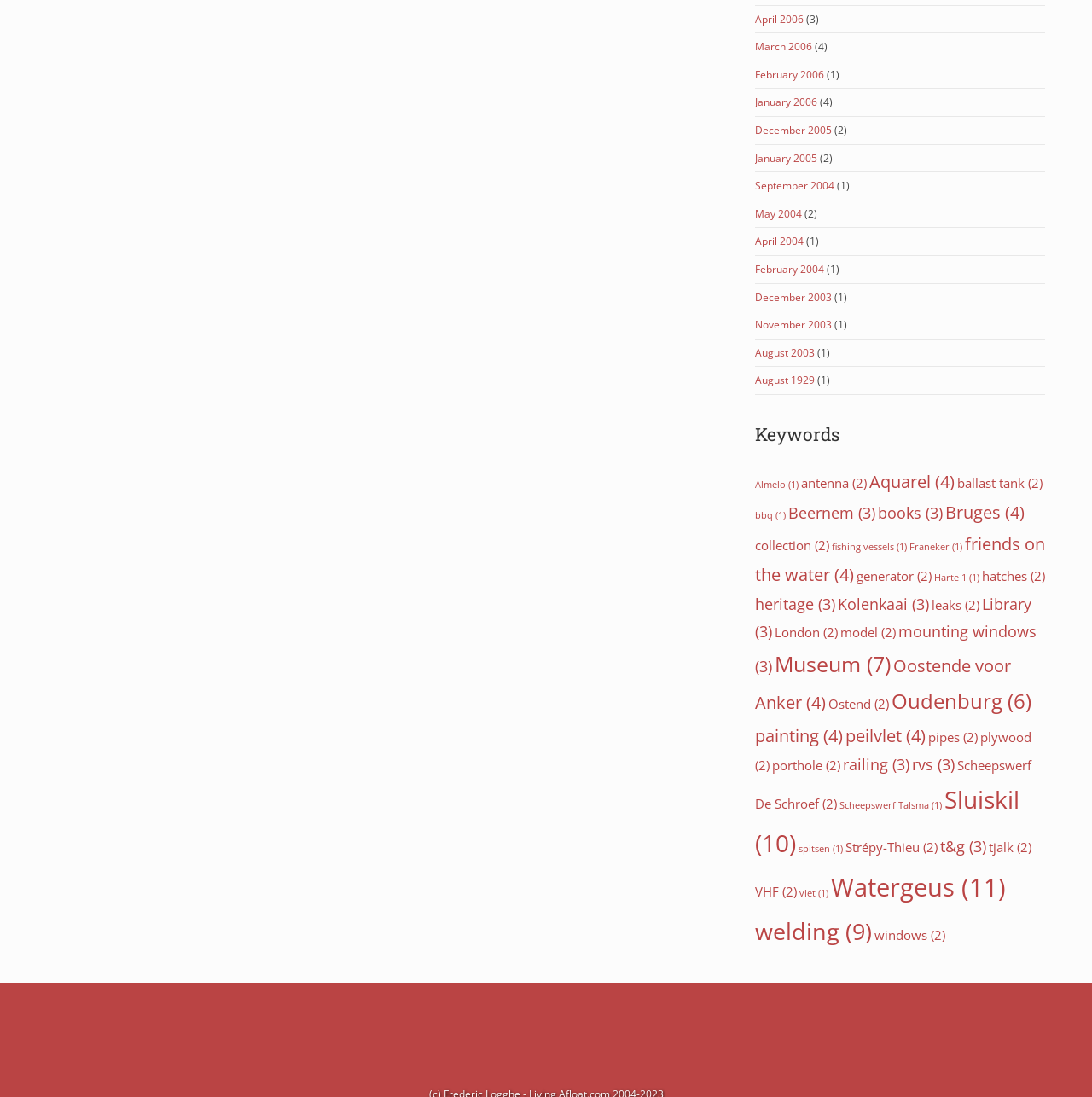Please indicate the bounding box coordinates for the clickable area to complete the following task: "Learn about antenna". The coordinates should be specified as four float numbers between 0 and 1, i.e., [left, top, right, bottom].

[0.734, 0.432, 0.794, 0.448]